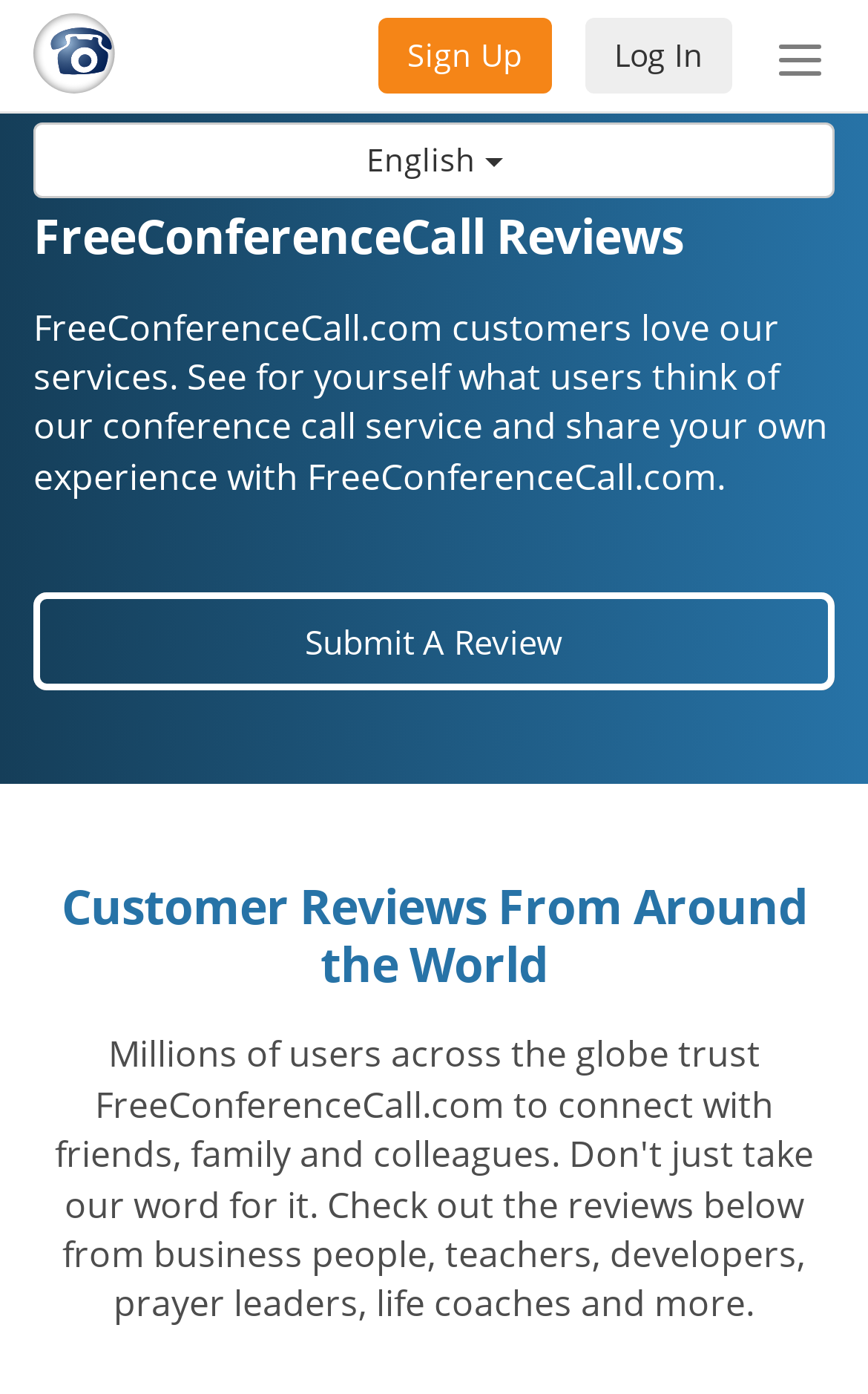Respond to the question with just a single word or phrase: 
What is the theme of the image on the webpage?

Work/office